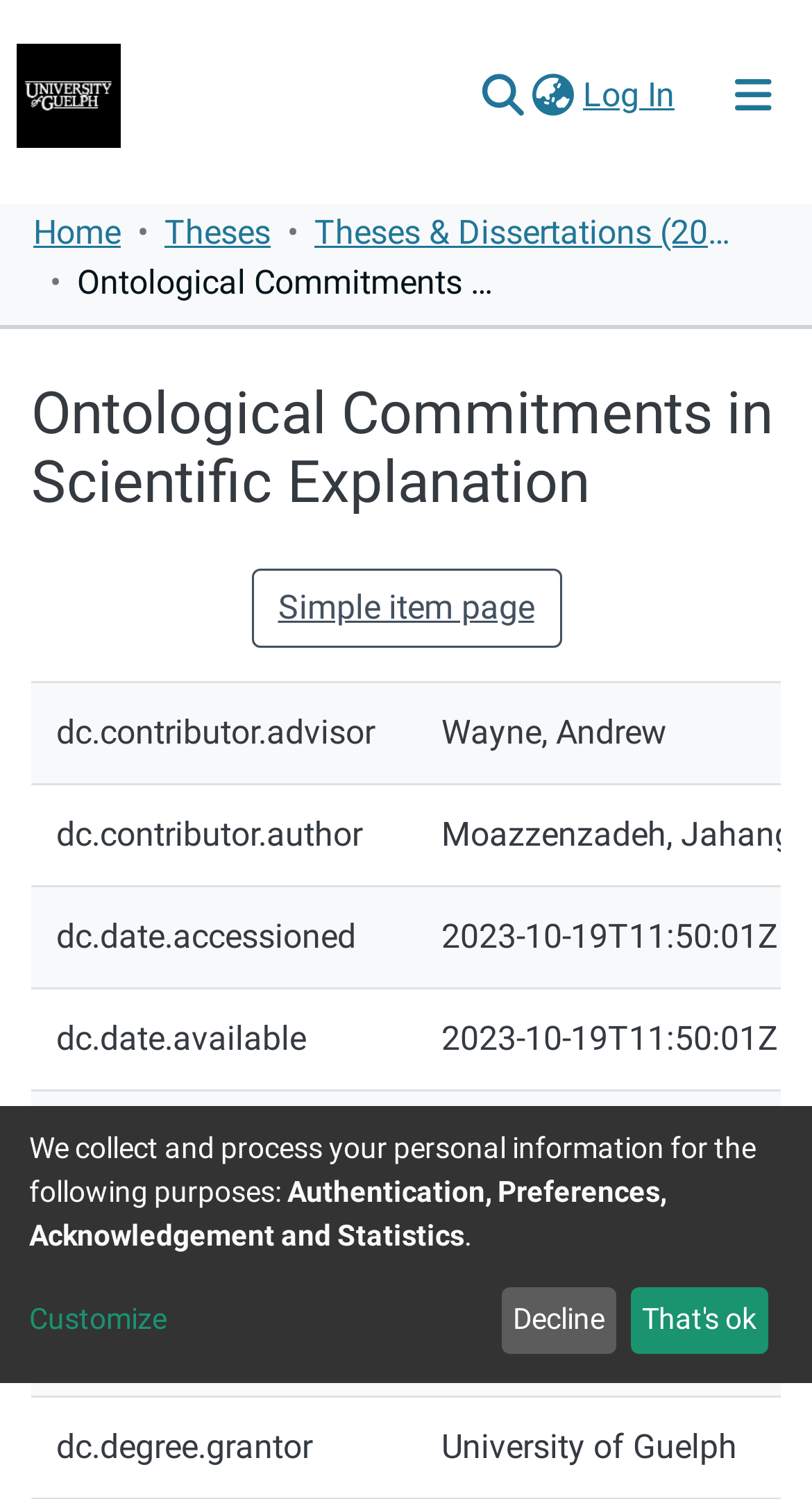Identify the bounding box coordinates for the UI element described by the following text: "Log In(current)". Provide the coordinates as four float numbers between 0 and 1, in the format [left, top, right, bottom].

[0.713, 0.05, 0.836, 0.076]